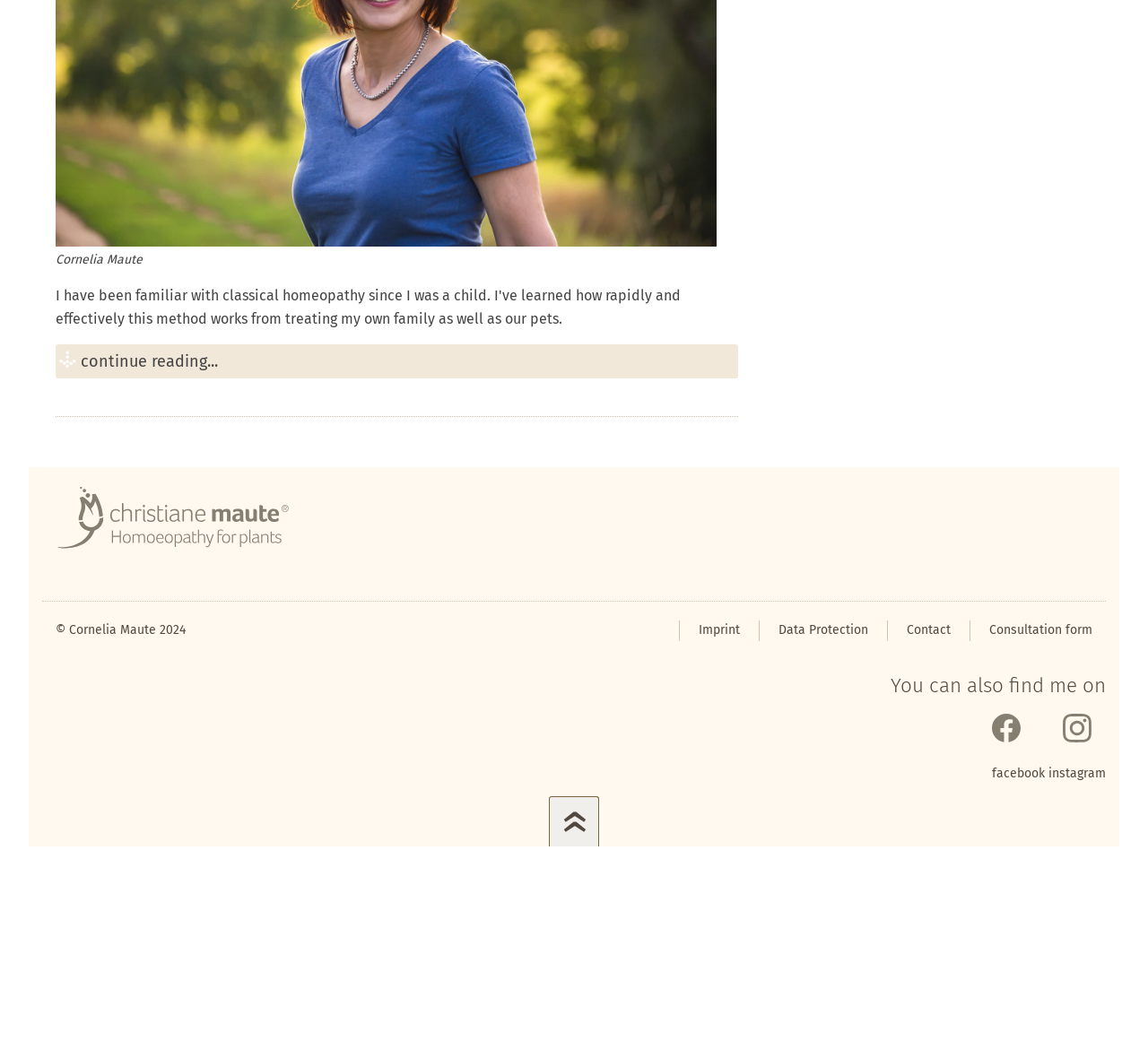Determine the bounding box coordinates for the clickable element required to fulfill the instruction: "go to consultation form". Provide the coordinates as four float numbers between 0 and 1, i.e., [left, top, right, bottom].

[0.862, 0.598, 0.952, 0.613]